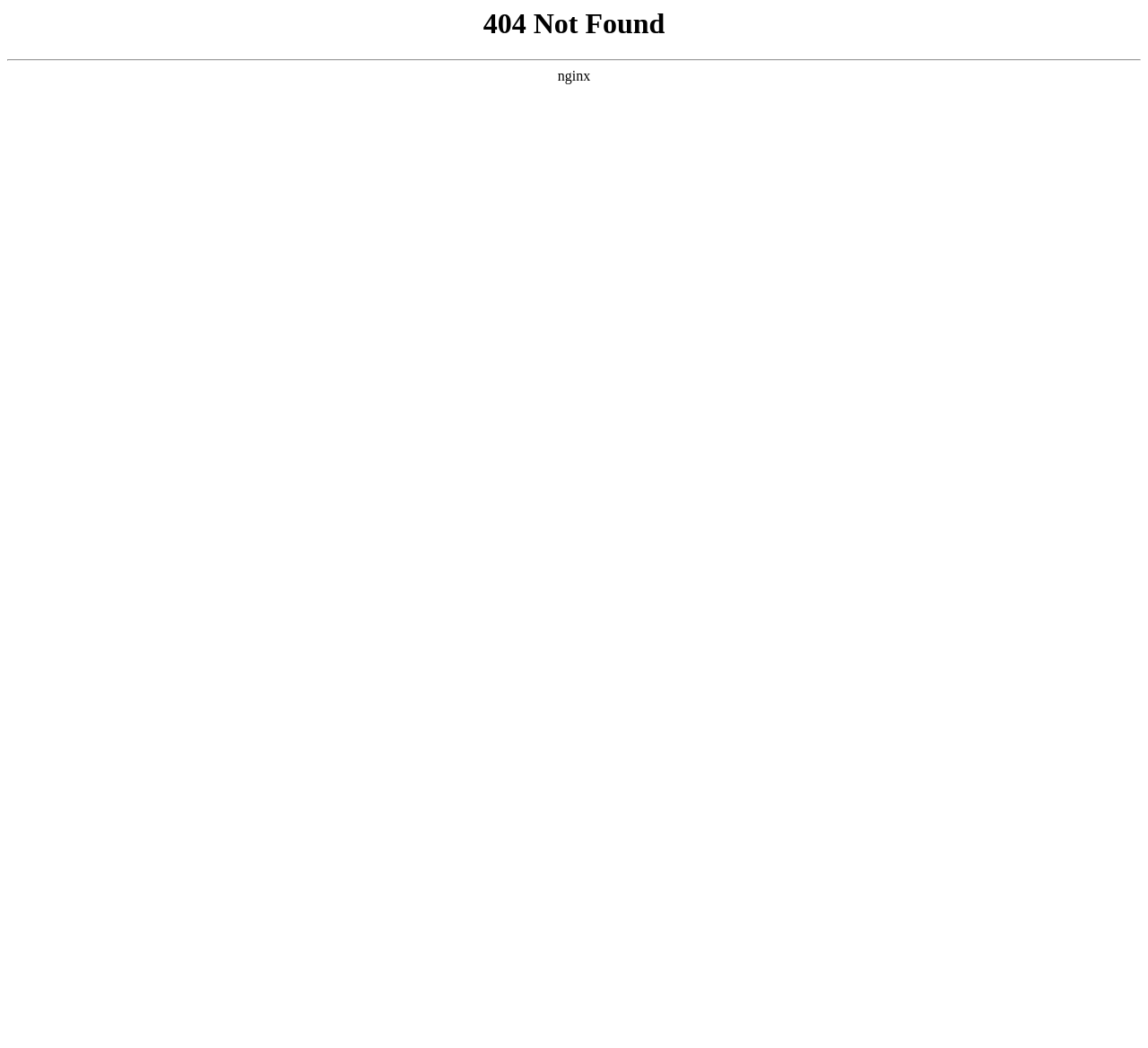Please identify and generate the text content of the webpage's main heading.

404 Not Found